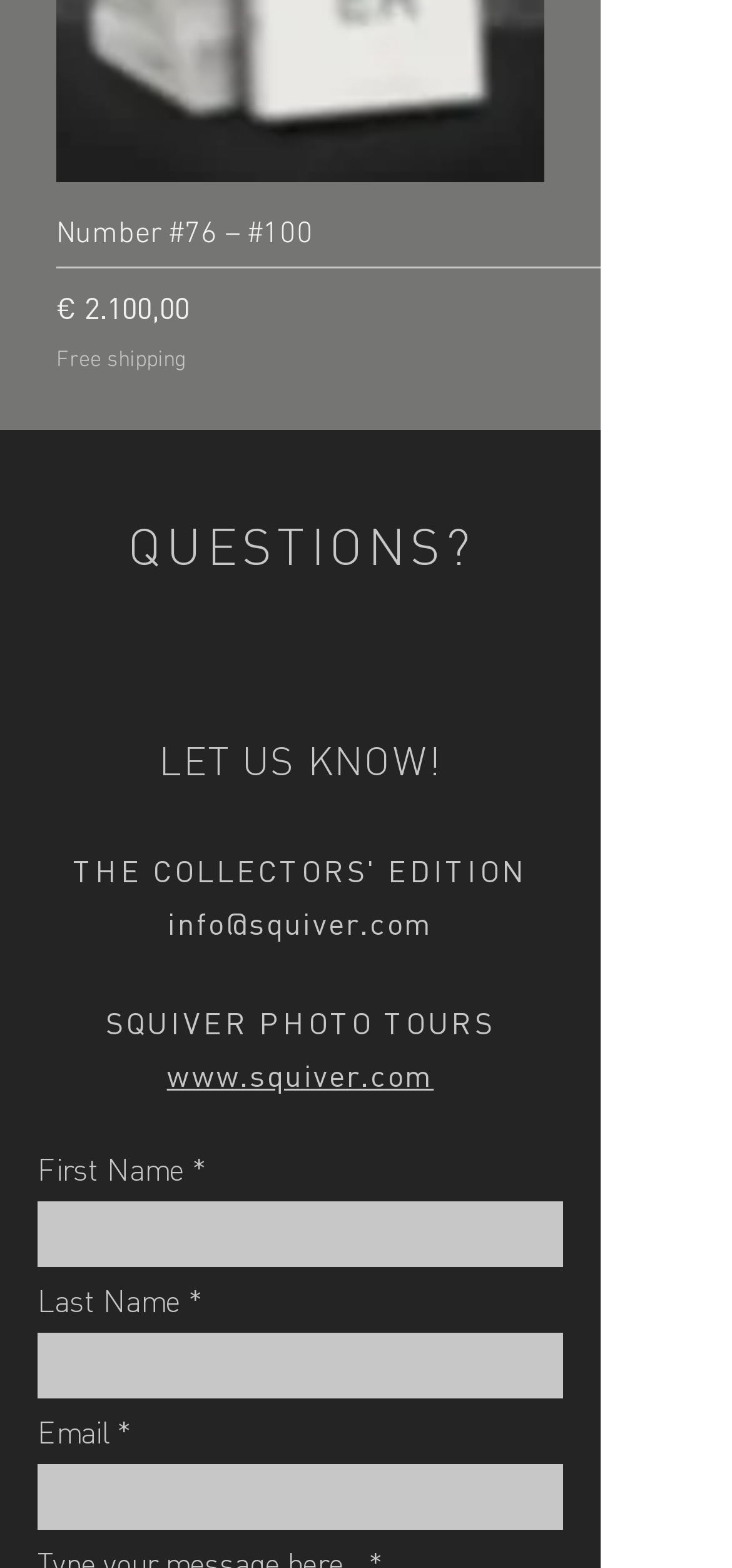Find the bounding box coordinates of the element's region that should be clicked in order to follow the given instruction: "Visit the SQUIVER PHOTO TOURS website". The coordinates should consist of four float numbers between 0 and 1, i.e., [left, top, right, bottom].

[0.228, 0.676, 0.593, 0.7]